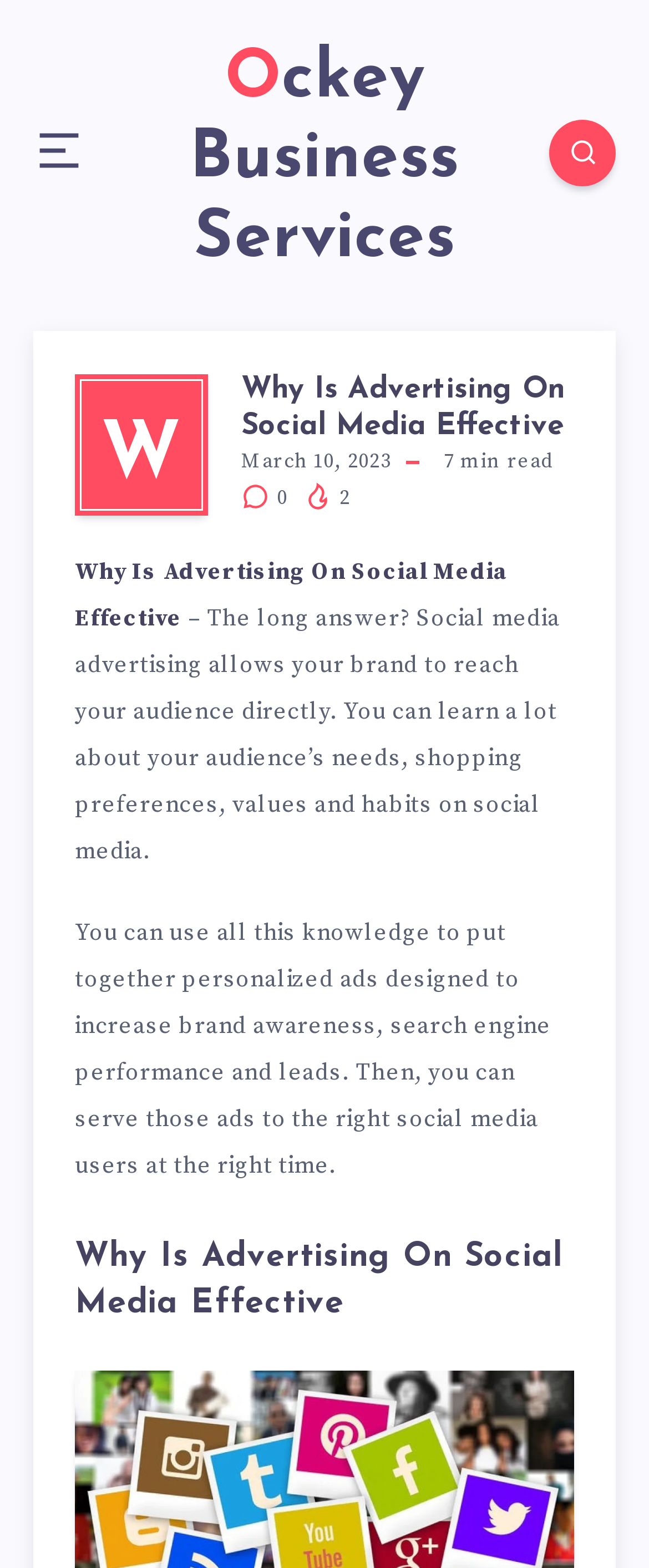Please provide a detailed answer to the question below based on the screenshot: 
What is the purpose of social media advertising?

I found the purpose of social media advertising by reading the StaticText element with the text 'You can use all this knowledge to put together personalized ads designed to increase brand awareness, search engine performance and leads.' This text explains the benefits of social media advertising, including increasing brand awareness.